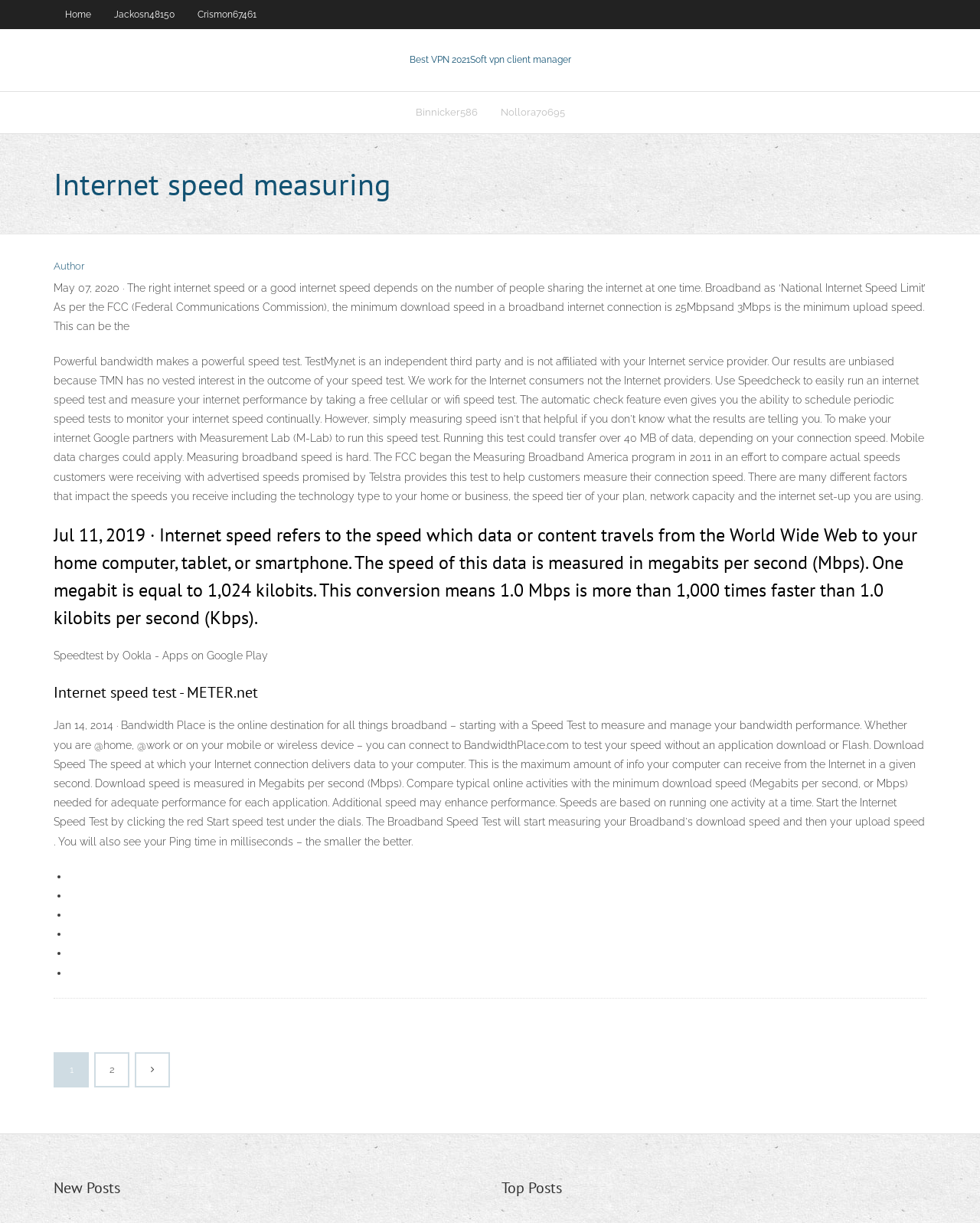Detail the various sections and features present on the webpage.

The webpage is about internet speed measuring, with a focus on explaining what constitutes a good internet speed and how it is measured. At the top, there are several links to different pages, including "Home", "Jackosn48150", and "Crismon67461". Below these links, there is a prominent link to "Best VPN 2021Soft vpn client manager", which is divided into two parts: "Best VPN 2021" and "VPN 2021".

On the left side of the page, there is a section with links to different authors, including "Binnicker586" and "Nollora70695". Below this section, there is a heading that reads "Internet speed measuring", followed by a paragraph of text that explains how the speed of internet depends on the number of people sharing the connection.

Further down the page, there are several headings that provide more information about internet speed, including "Jul 11, 2019 · Internet speed refers to the speed which data or content travels from the World Wide Web to your home computer, tablet, or smartphone." and "Internet speed test - METER.net". There is also a link to "Speedtest by Ookla - Apps on Google Play".

The page also features a list of bullet points, marked by "•" symbols, which are located near the bottom of the page. At the very bottom, there is a navigation section with links to "Записи" (which means "Records" in Russian), "2", and an icon represented by "\uf105". There are also two headings, "New Posts" and "Top Posts", which are located at the very bottom of the page.